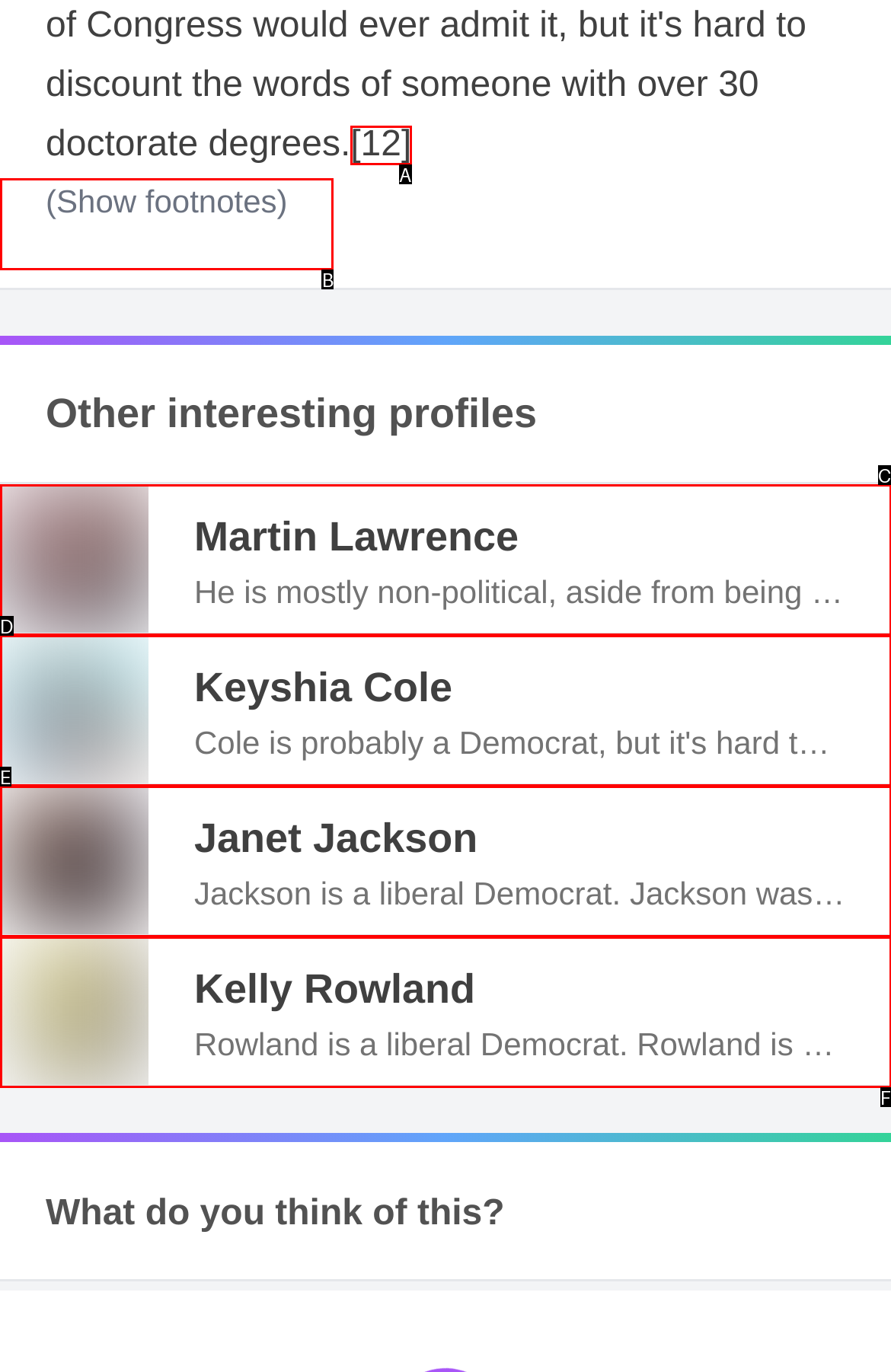Choose the HTML element that corresponds to the description: (Show footnotes)
Provide the answer by selecting the letter from the given choices.

B